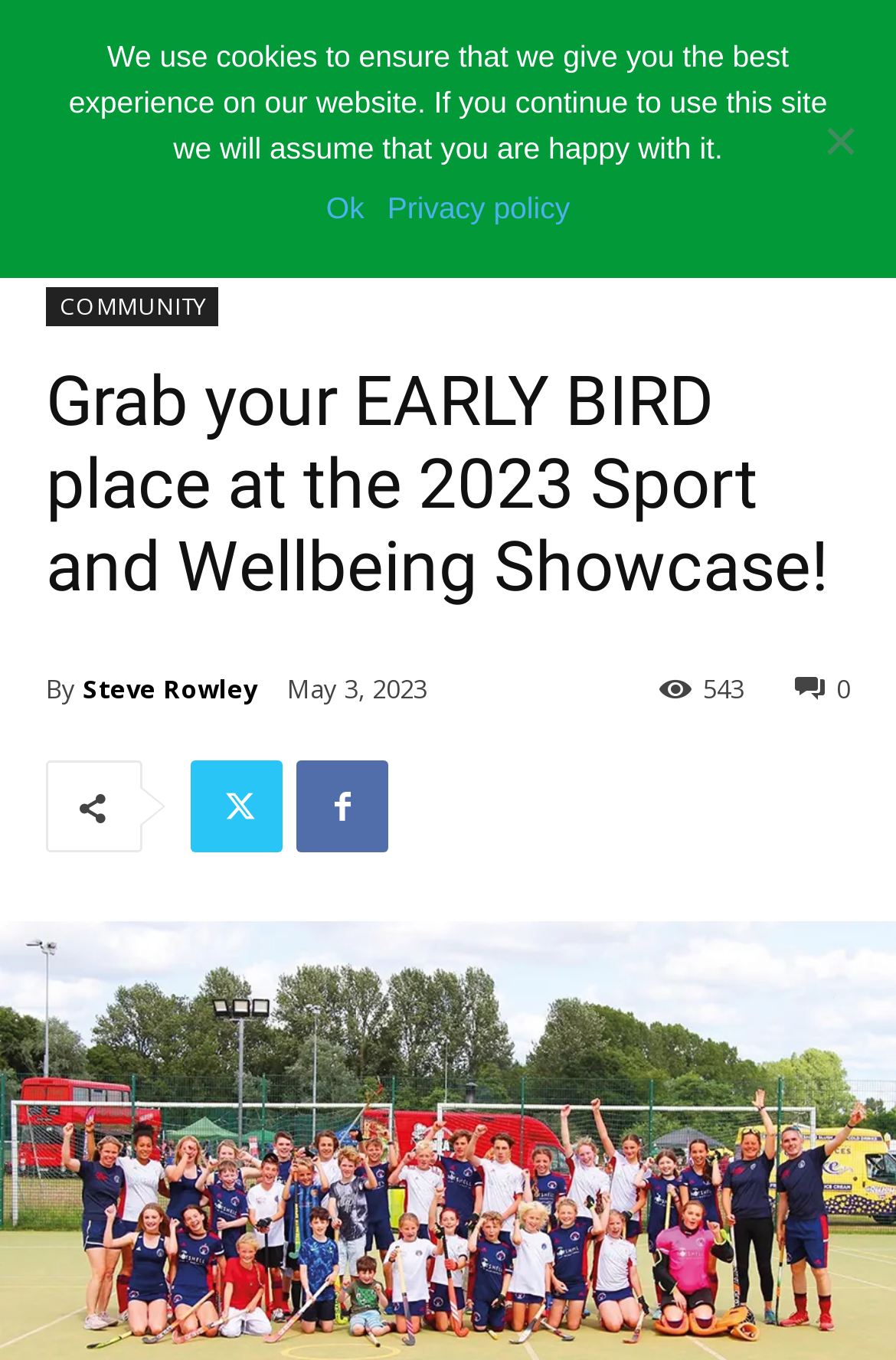Based on what you see in the screenshot, provide a thorough answer to this question: What is the date of the article?

The time element contains the StaticText 'May 3, 2023', which suggests that the article was published on May 3, 2023.